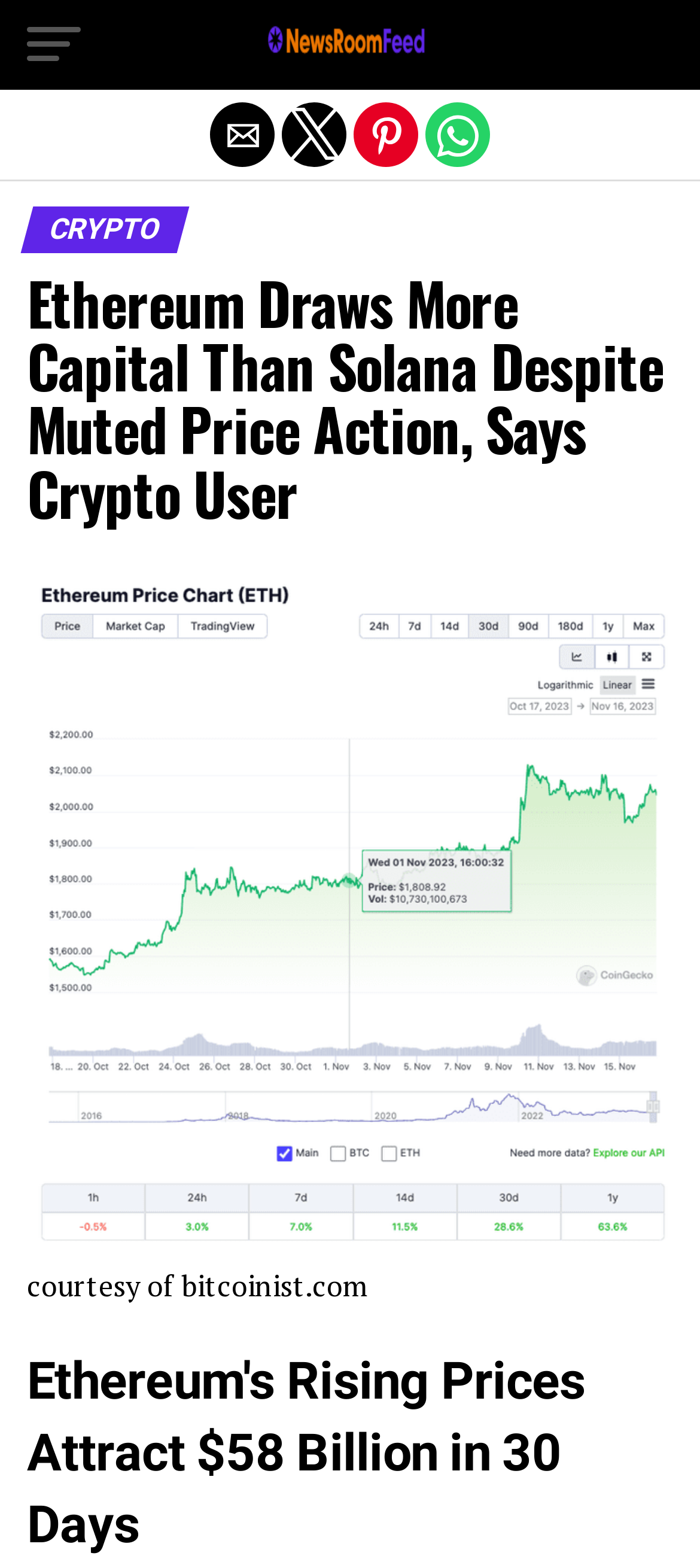How many social media share buttons are there?
Refer to the image and give a detailed answer to the question.

I counted the number of social media share buttons, which are 'Share by email', 'Share by twitter', 'Share by pinterest', and 'Share by whatsapp', and found that there are 4 buttons in total.